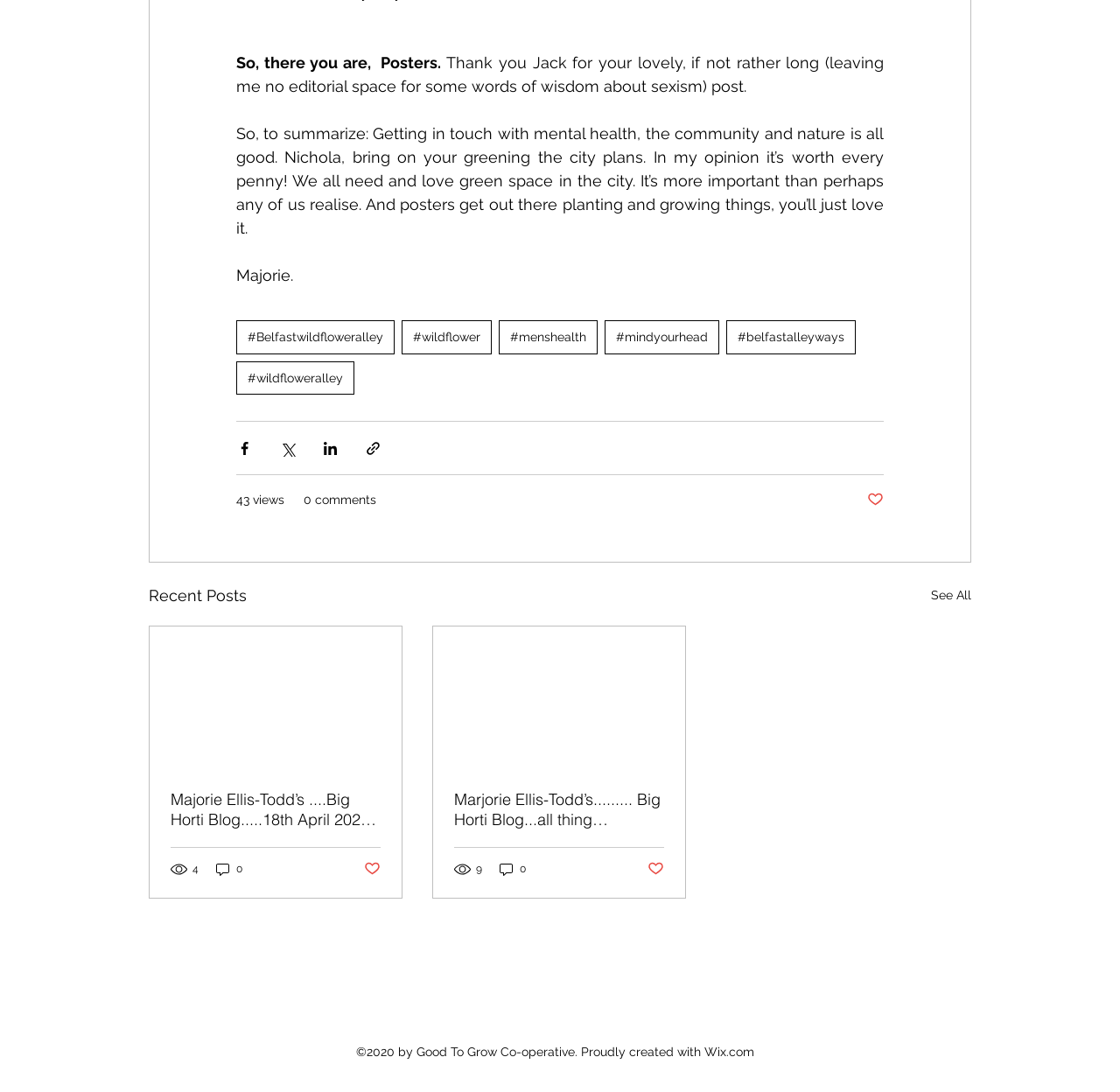Using the provided description 43 views, find the bounding box coordinates for the UI element. Provide the coordinates in (top-left x, top-left y, bottom-right x, bottom-right y) format, ensuring all values are between 0 and 1.

[0.211, 0.45, 0.254, 0.467]